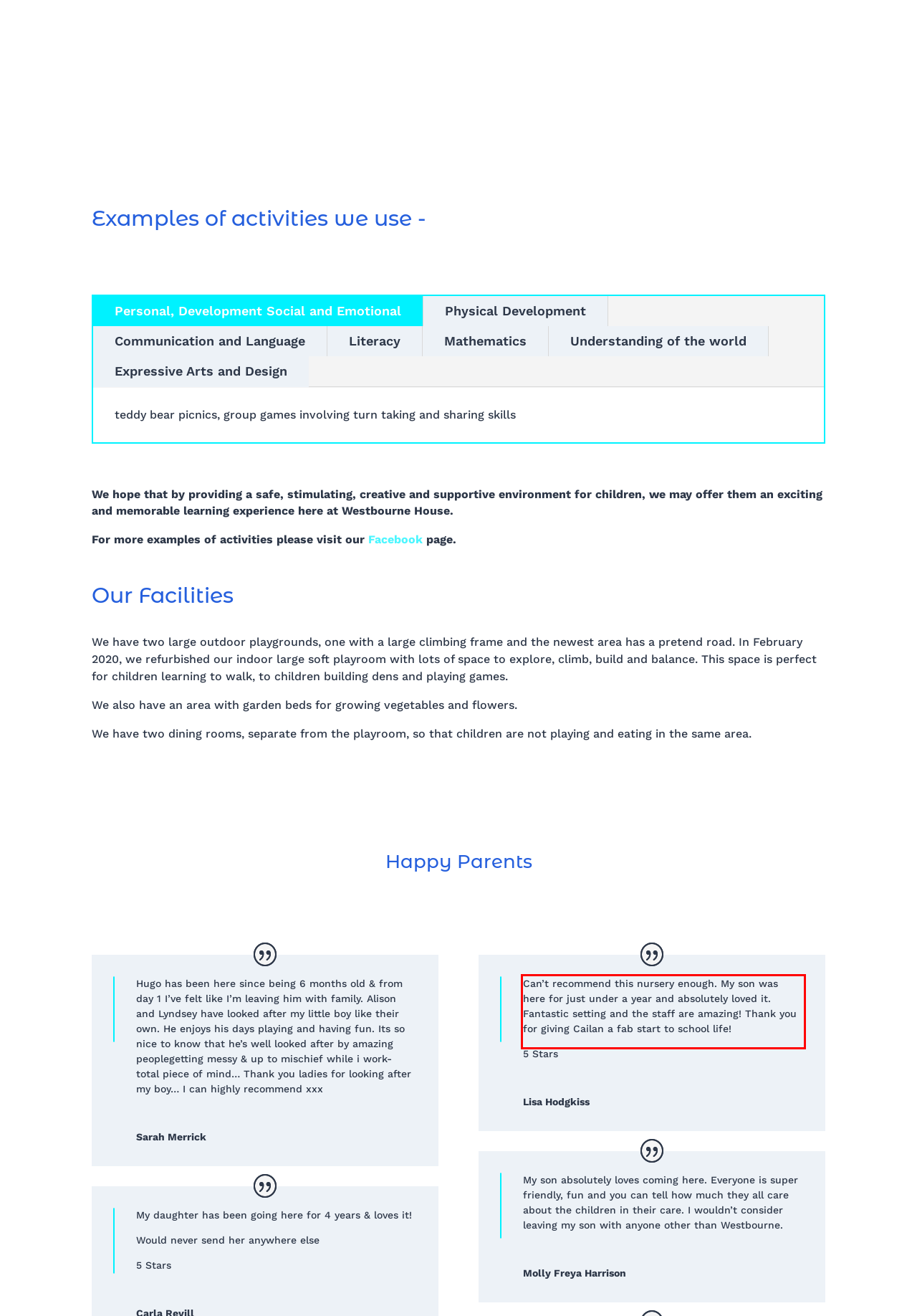Look at the provided screenshot of the webpage and perform OCR on the text within the red bounding box.

Can’t recommend this nursery enough. My son was here for just under a year and absolutely loved it. Fantastic setting and the staff are amazing! Thank you for giving Cailan a fab start to school life!